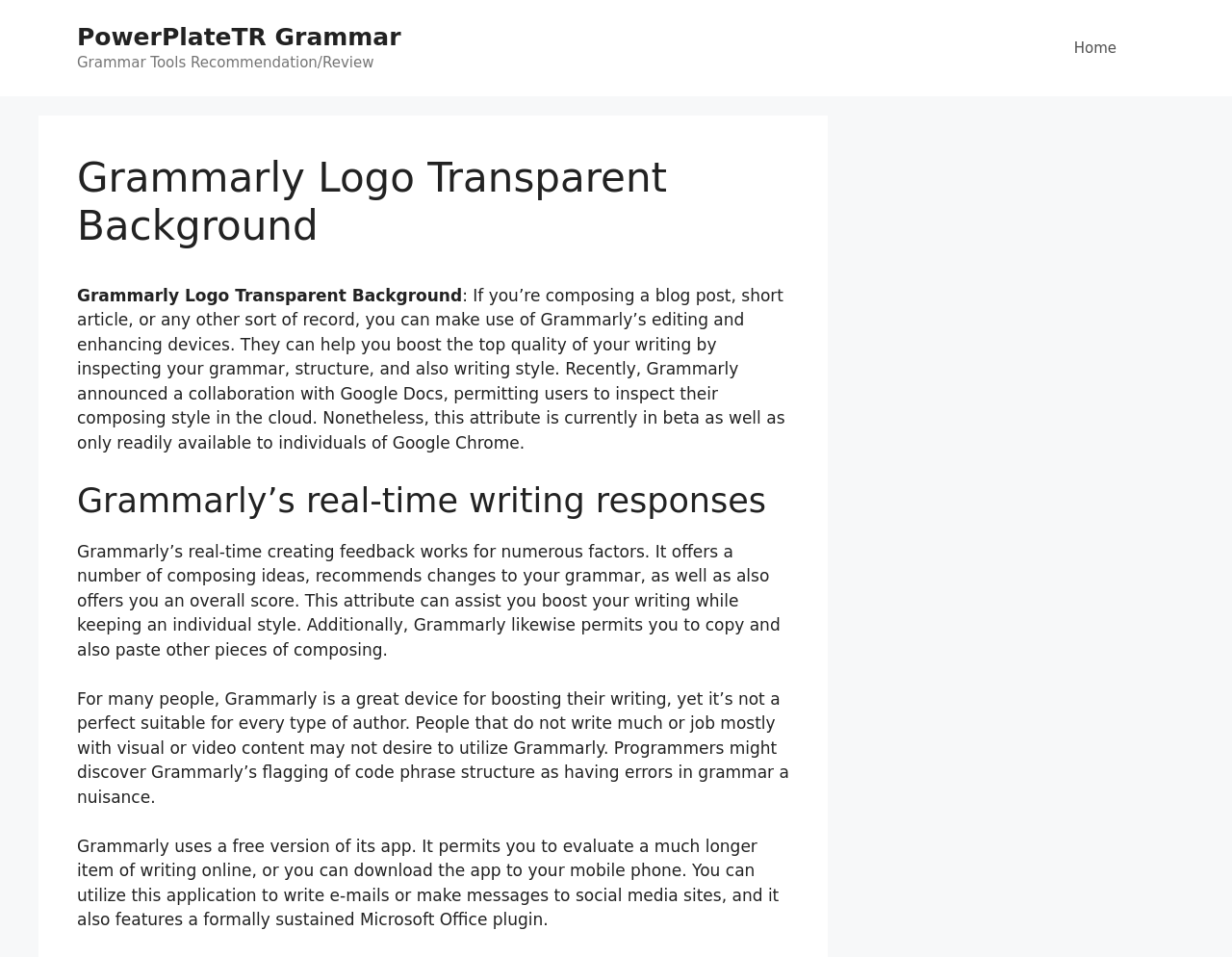What is the current status of Grammarly's collaboration with Google Docs?
Answer the question with a single word or phrase, referring to the image.

In beta